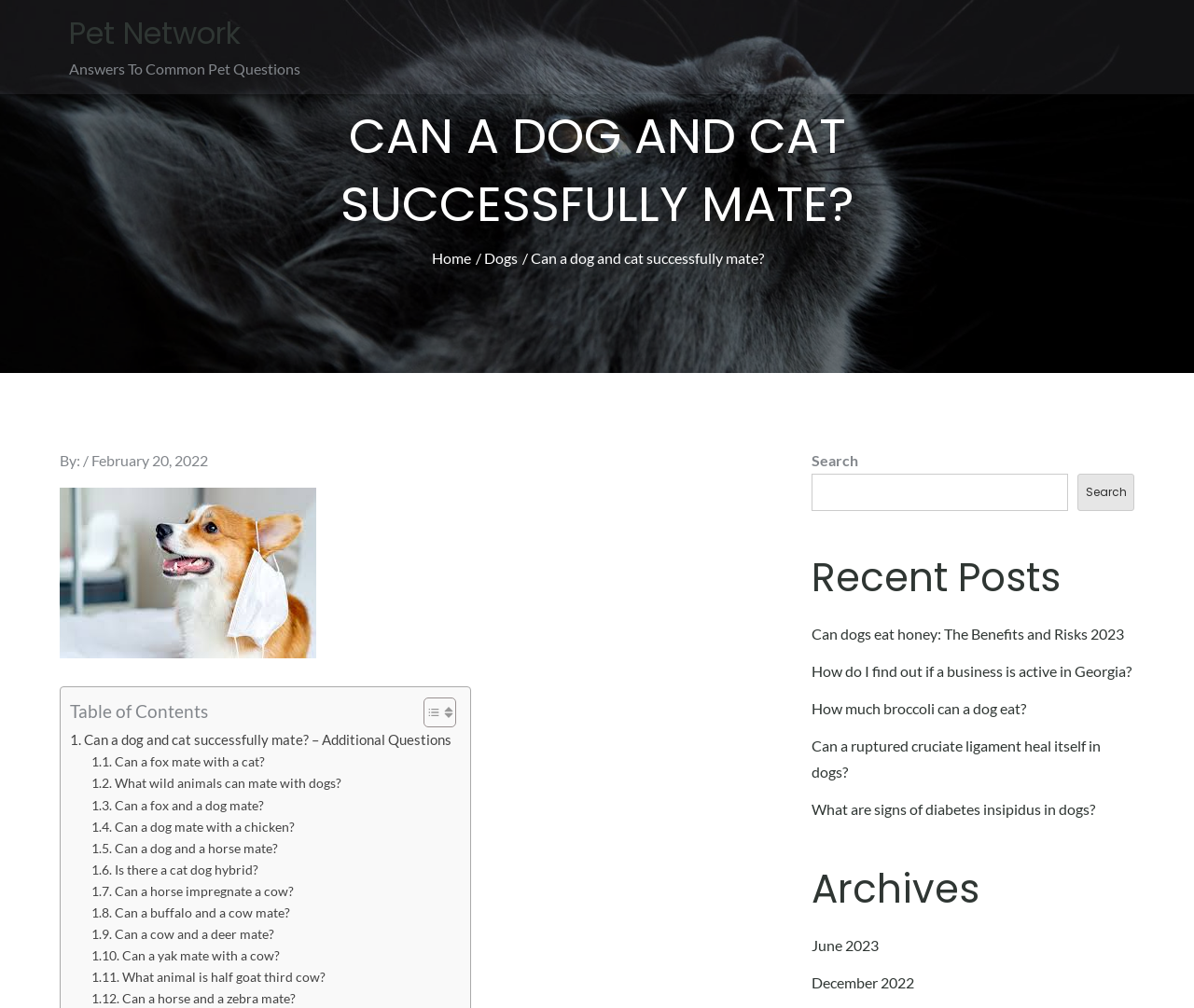Refer to the screenshot and give an in-depth answer to this question: What is the category of the current article?

Based on the breadcrumbs navigation, the current article is categorized under 'Dogs', which is a subcategory of the 'Home' page.